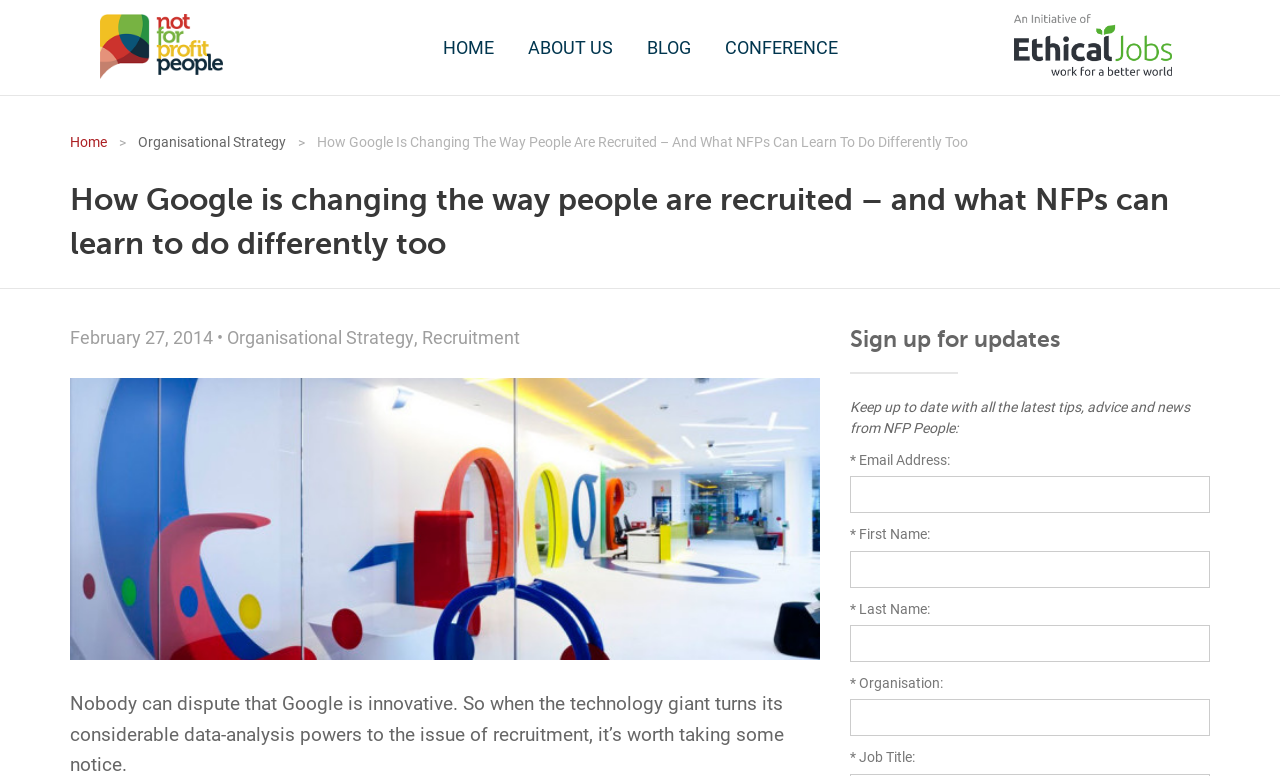Identify the bounding box coordinates of the element to click to follow this instruction: 'Click BLOG'. Ensure the coordinates are four float values between 0 and 1, provided as [left, top, right, bottom].

[0.493, 0.0, 0.551, 0.122]